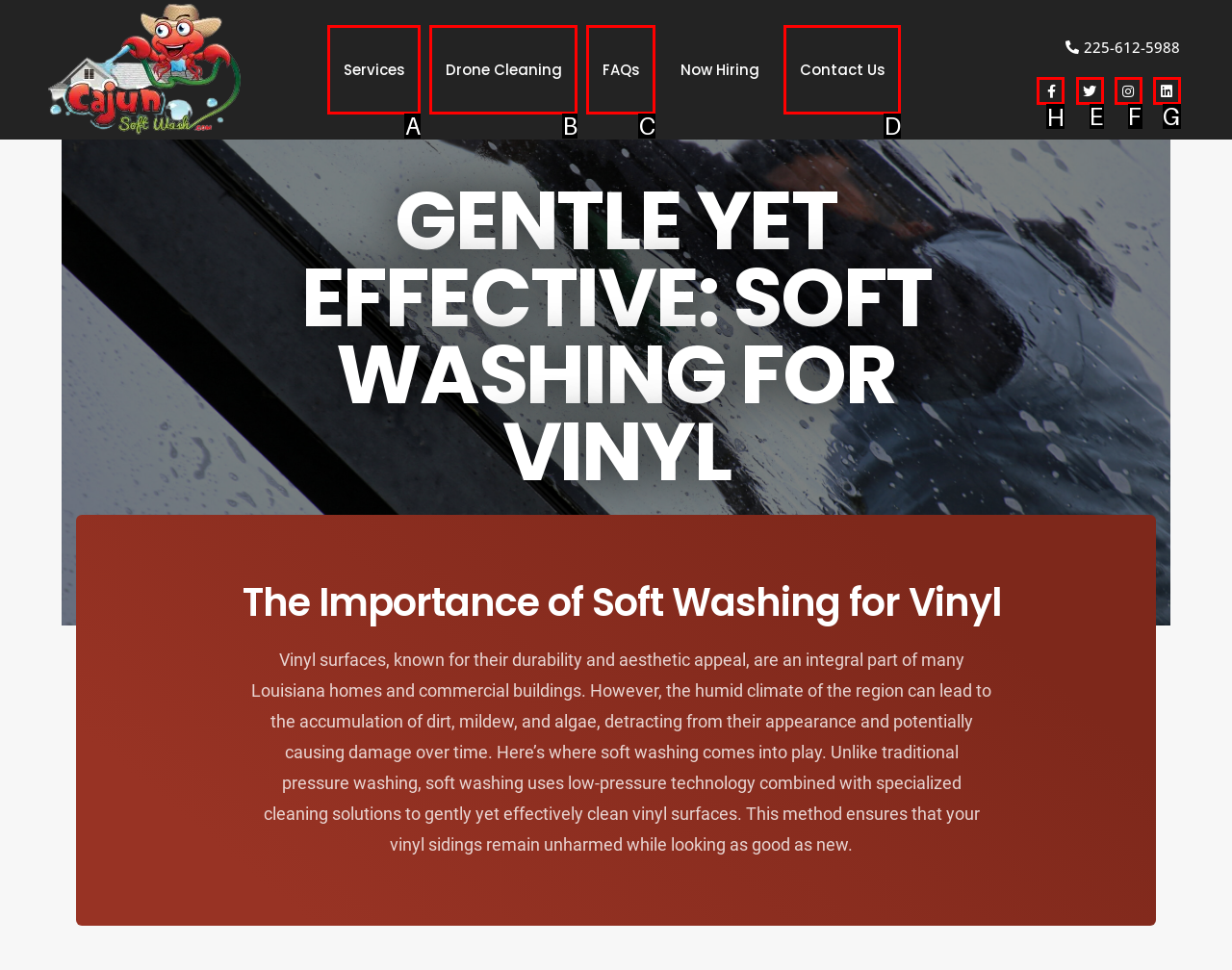For the task "Visit the Facebook page", which option's letter should you click? Answer with the letter only.

H